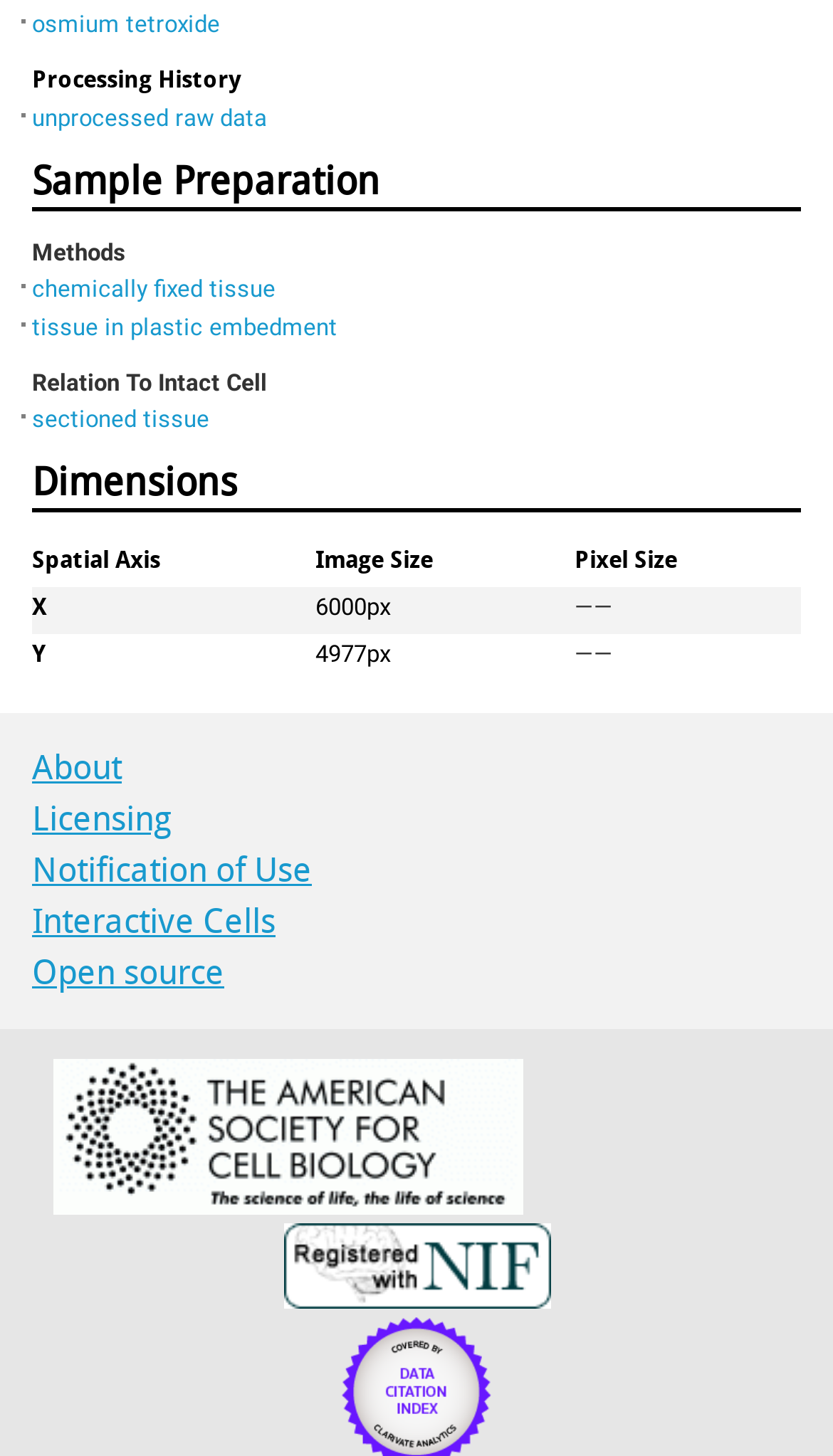Please provide a brief answer to the question using only one word or phrase: 
What is the pixel size in the Y axis?

——